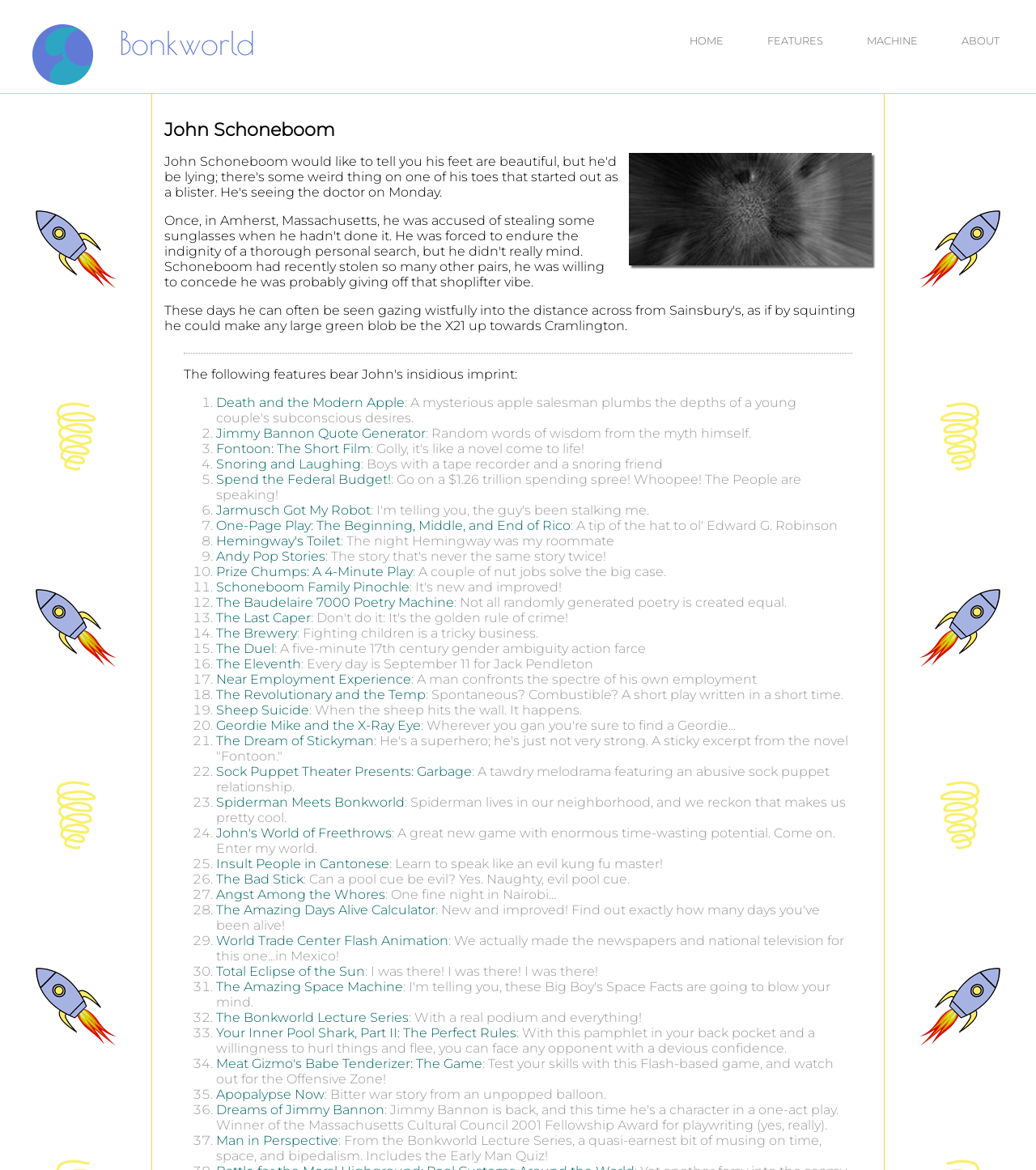Please give a concise answer to this question using a single word or phrase: 
What is the theme of the webpage?

Literature and absurdities